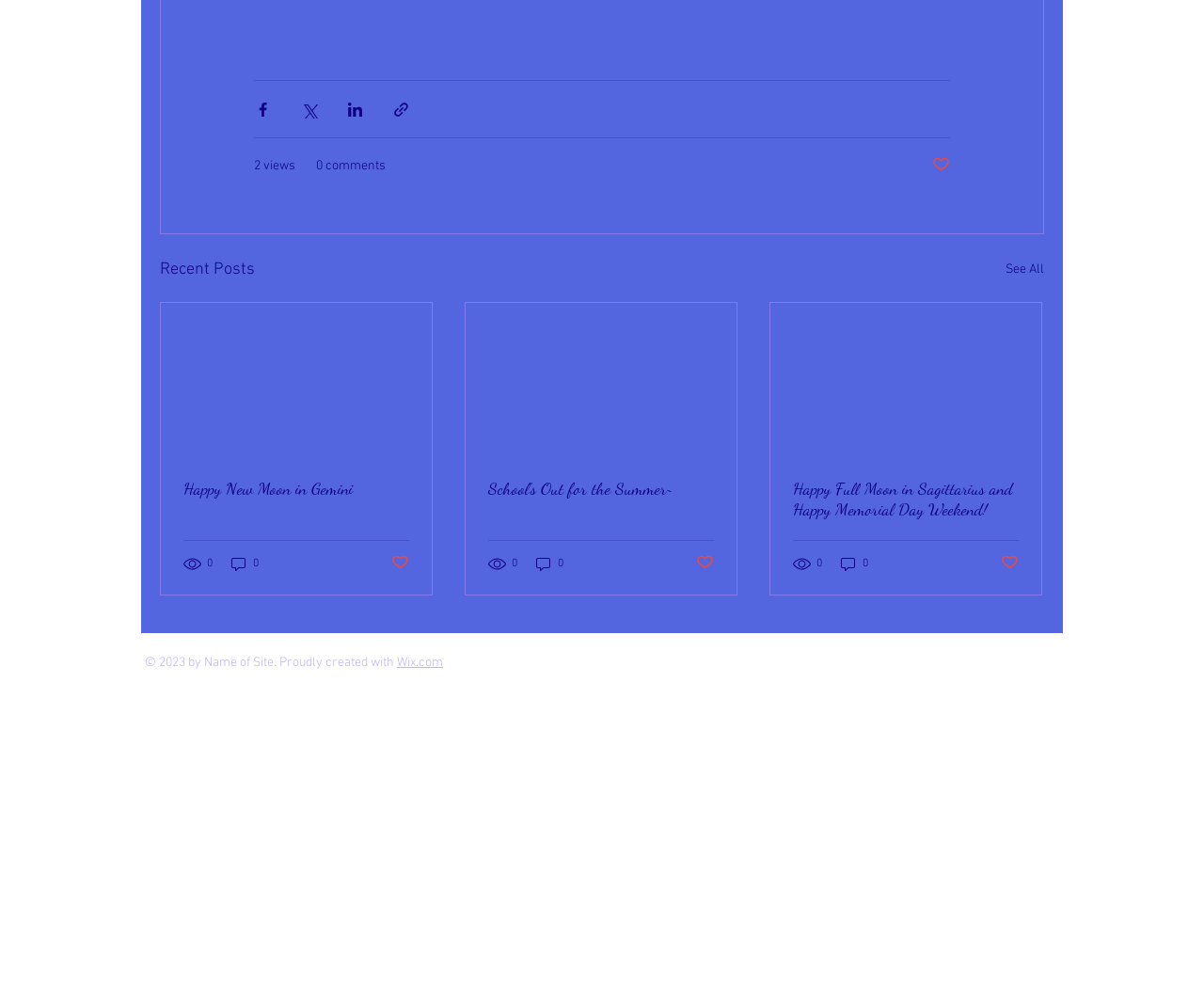Answer the question briefly using a single word or phrase: 
What is the function of the 'Post not marked as liked' buttons?

Liking posts